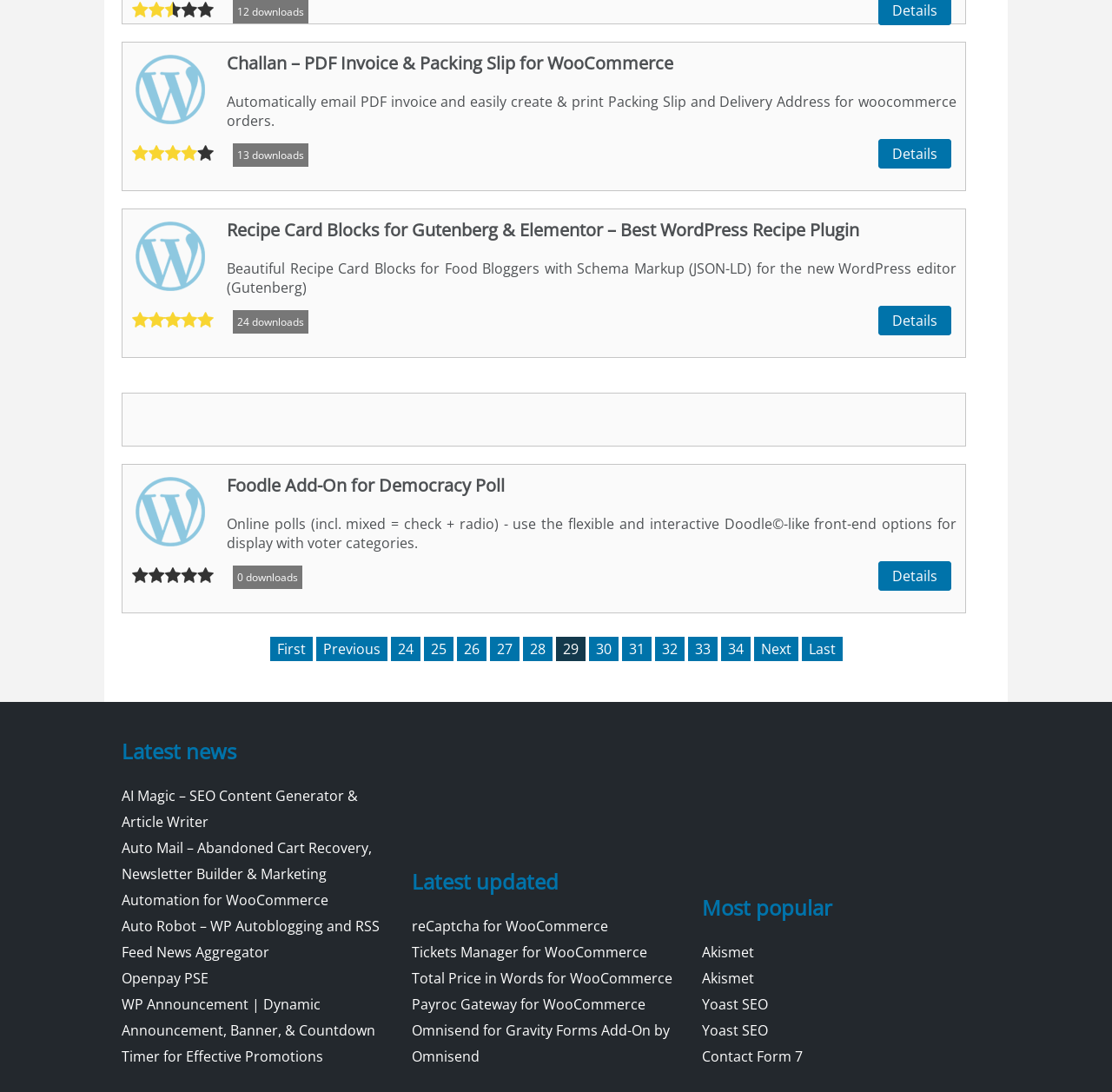Extract the bounding box coordinates for the described element: "Details". The coordinates should be represented as four float numbers between 0 and 1: [left, top, right, bottom].

[0.79, 0.127, 0.855, 0.154]